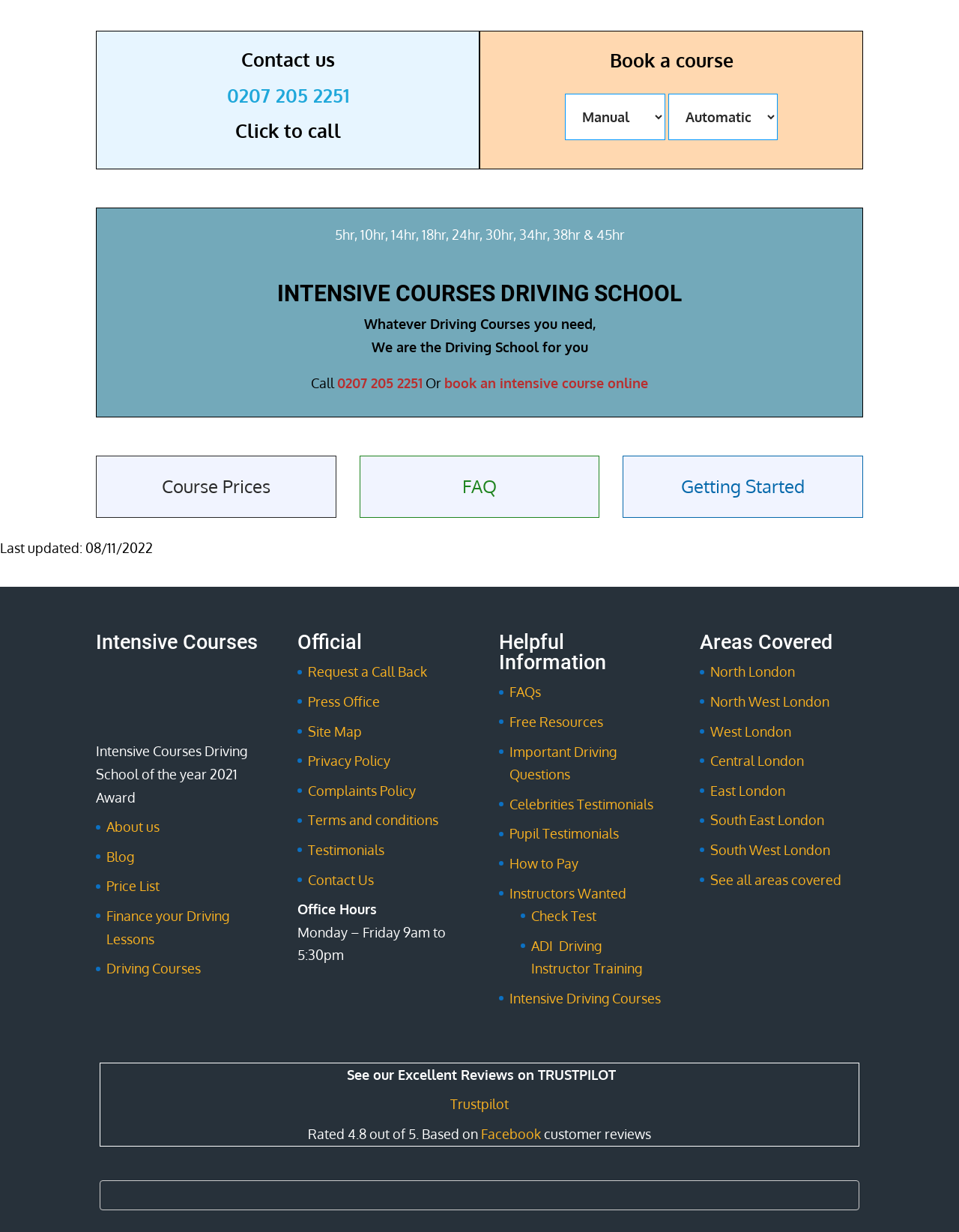Please identify the bounding box coordinates of the area that needs to be clicked to follow this instruction: "Read FAQs".

[0.375, 0.37, 0.625, 0.42]